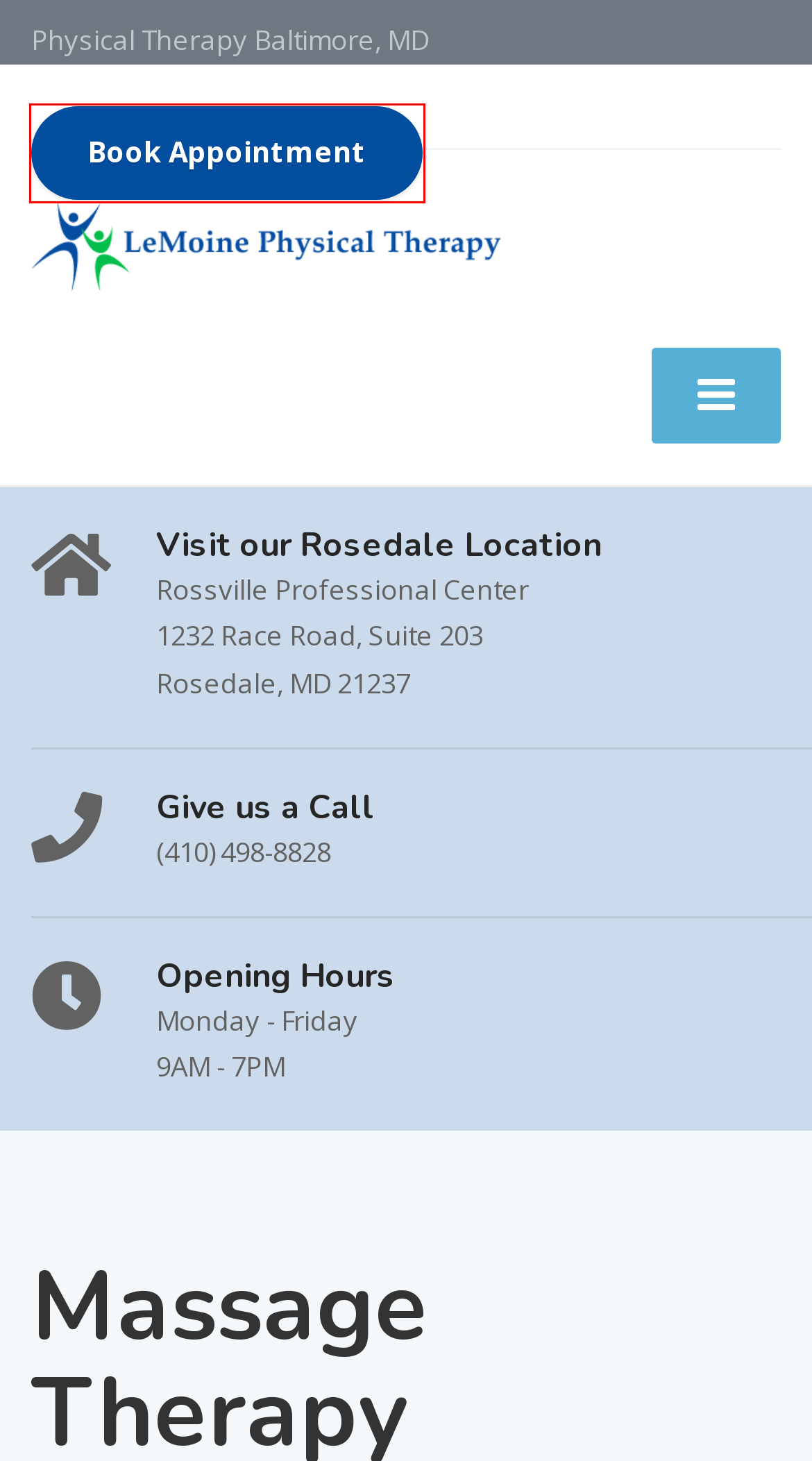You have been given a screenshot of a webpage with a red bounding box around a UI element. Select the most appropriate webpage description for the new webpage that appears after clicking the element within the red bounding box. The choices are:
A. Physical Therapy Baltimore, MD - Back, Neck, Knee Physical Therapist Maryland
B. Physical Therapy Services Rosedale and Baltimore MD - LeMoine Physical Therapy
C. Baltimore Physical Therapy Services - LeMoine Physical Therapy
D. Physical Therapist Baltimore, MD | LeMoine Physical Therapy
E. Vestibular / Balance Rehab Rosedale and Baltimore MD - LeMoine Physical Therapy
F. Sports Injuries Return to Play Rosedale and Baltimore MD - LeMoine Physical Therapy
G. Baltimore Sports Therapy - LeMoine Physical Therapy
H. Contact Us - Physical Therapy Rosedale and Baltimore MD - LeMoine Physical Therapy

H